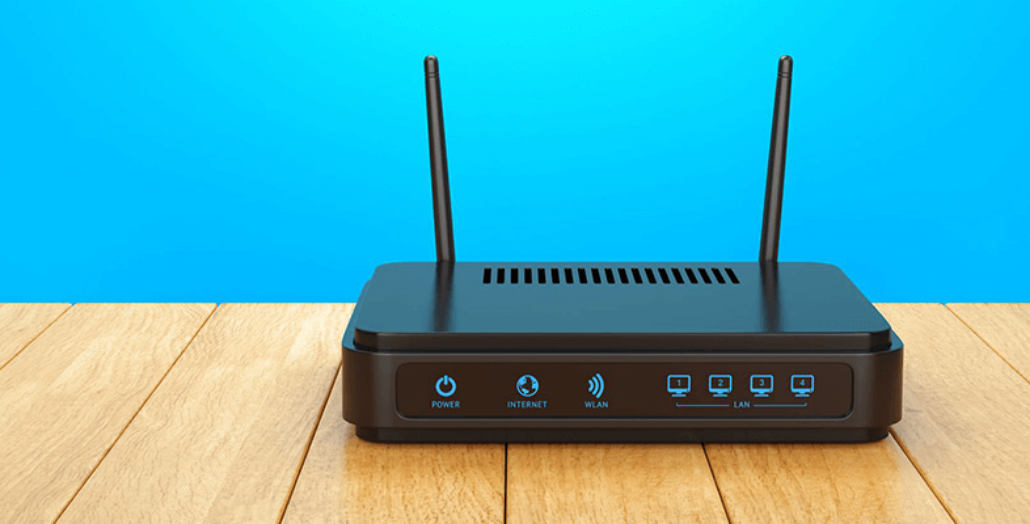How many antennas does the router have?
Please provide a single word or phrase as your answer based on the screenshot.

Two